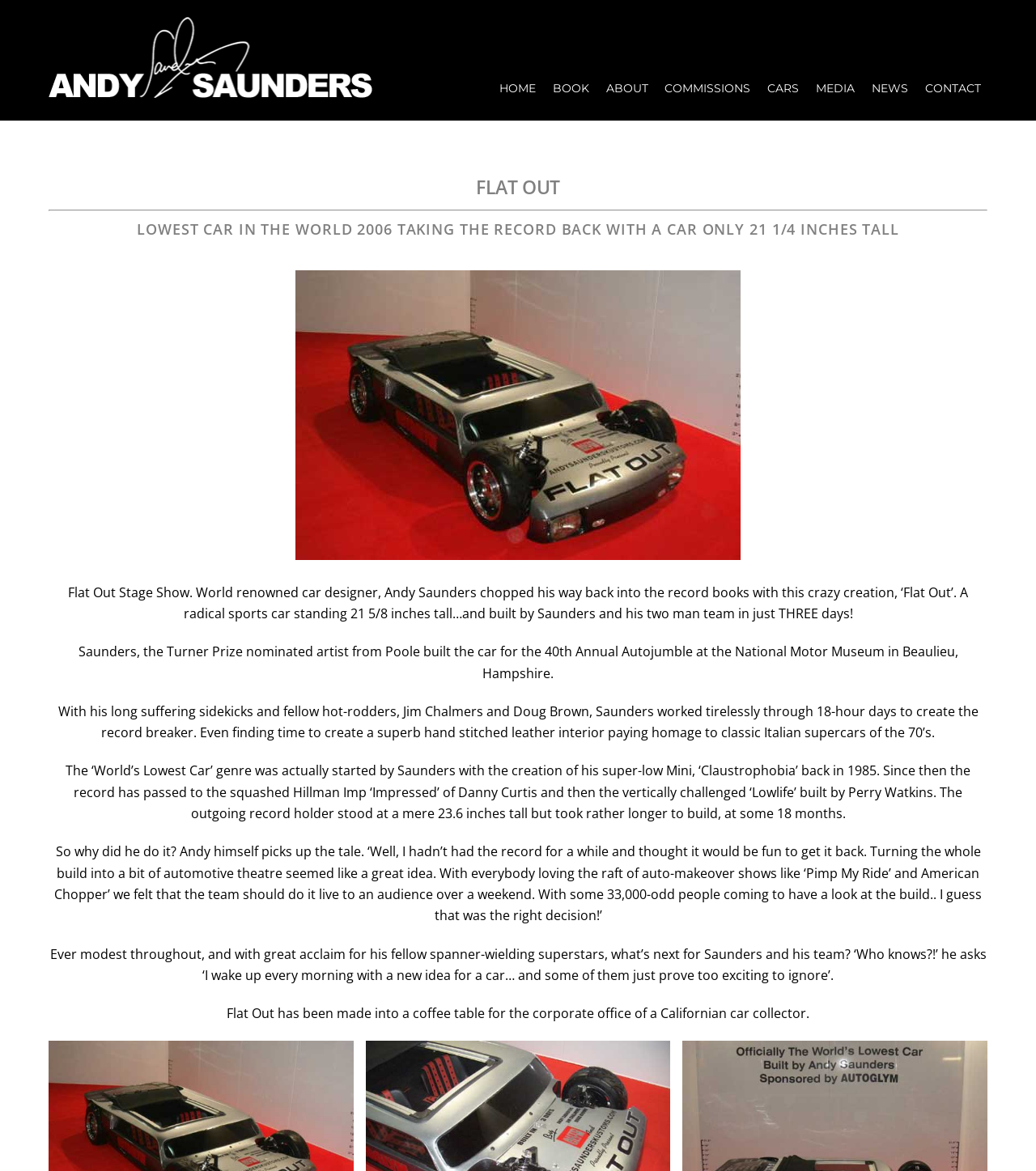Determine the coordinates of the bounding box that should be clicked to complete the instruction: "Click on the 'Andy Saunders' image". The coordinates should be represented by four float numbers between 0 and 1: [left, top, right, bottom].

[0.047, 0.015, 0.359, 0.083]